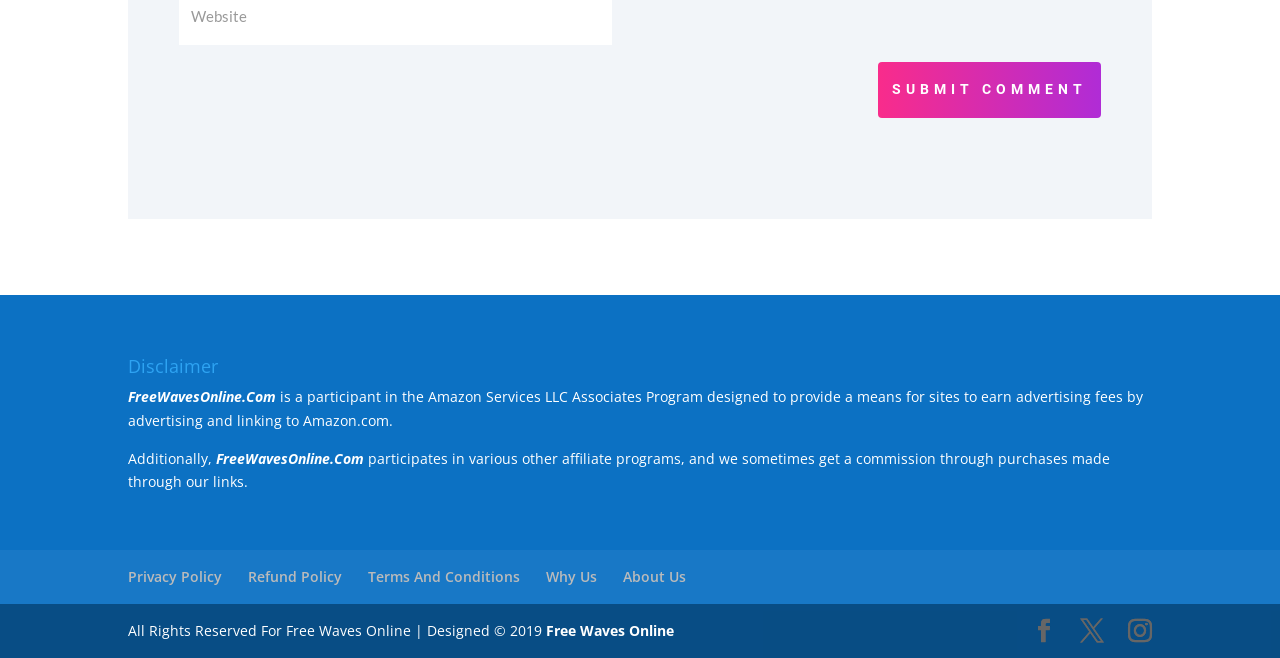Based on the description "Submit Comment", find the bounding box of the specified UI element.

[0.686, 0.094, 0.86, 0.179]